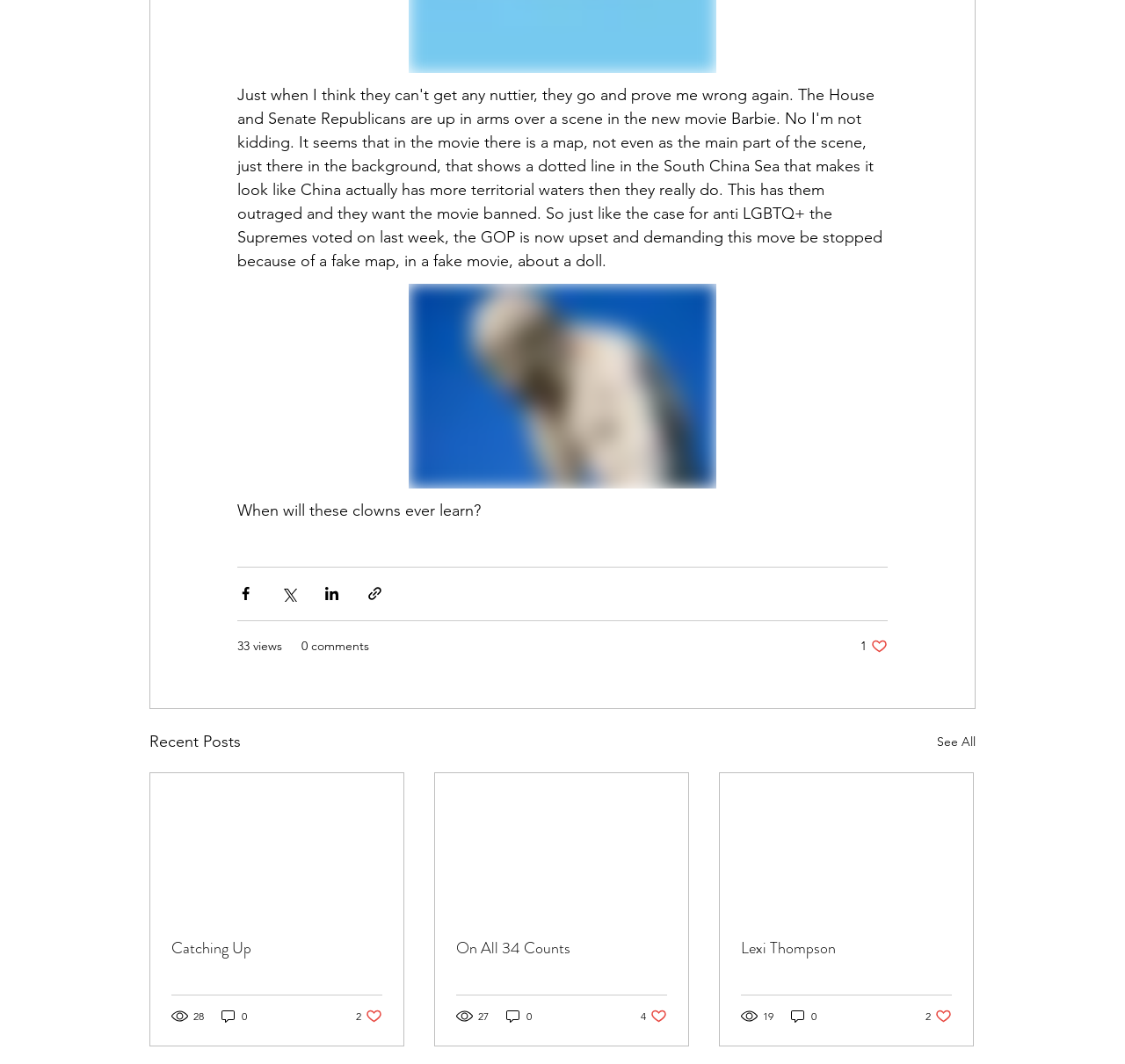Please specify the bounding box coordinates of the clickable region to carry out the following instruction: "Share via Facebook". The coordinates should be four float numbers between 0 and 1, in the format [left, top, right, bottom].

[0.211, 0.55, 0.226, 0.566]